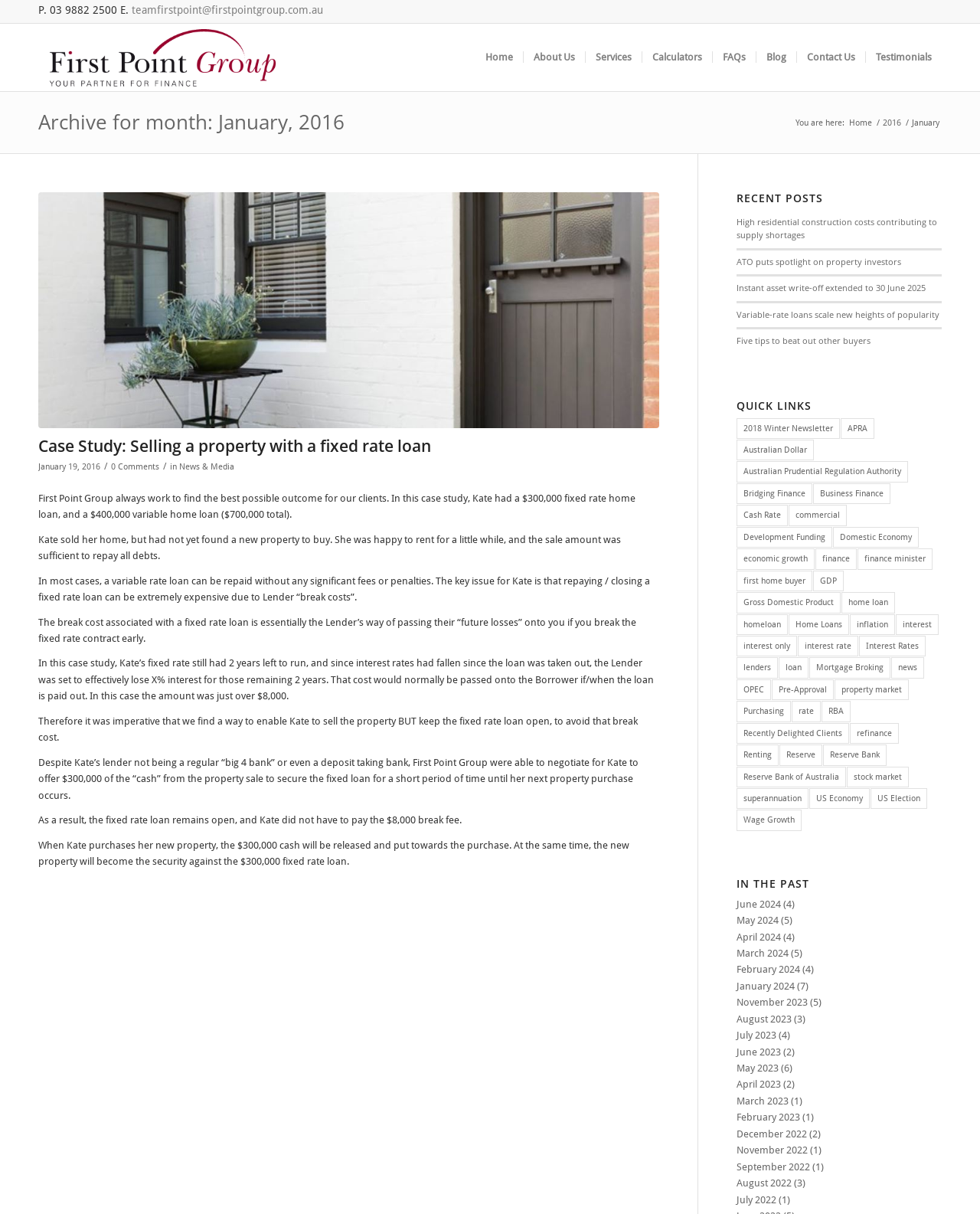Given the element description "Reserve Bank of Australia", identify the bounding box of the corresponding UI element.

[0.752, 0.631, 0.864, 0.649]